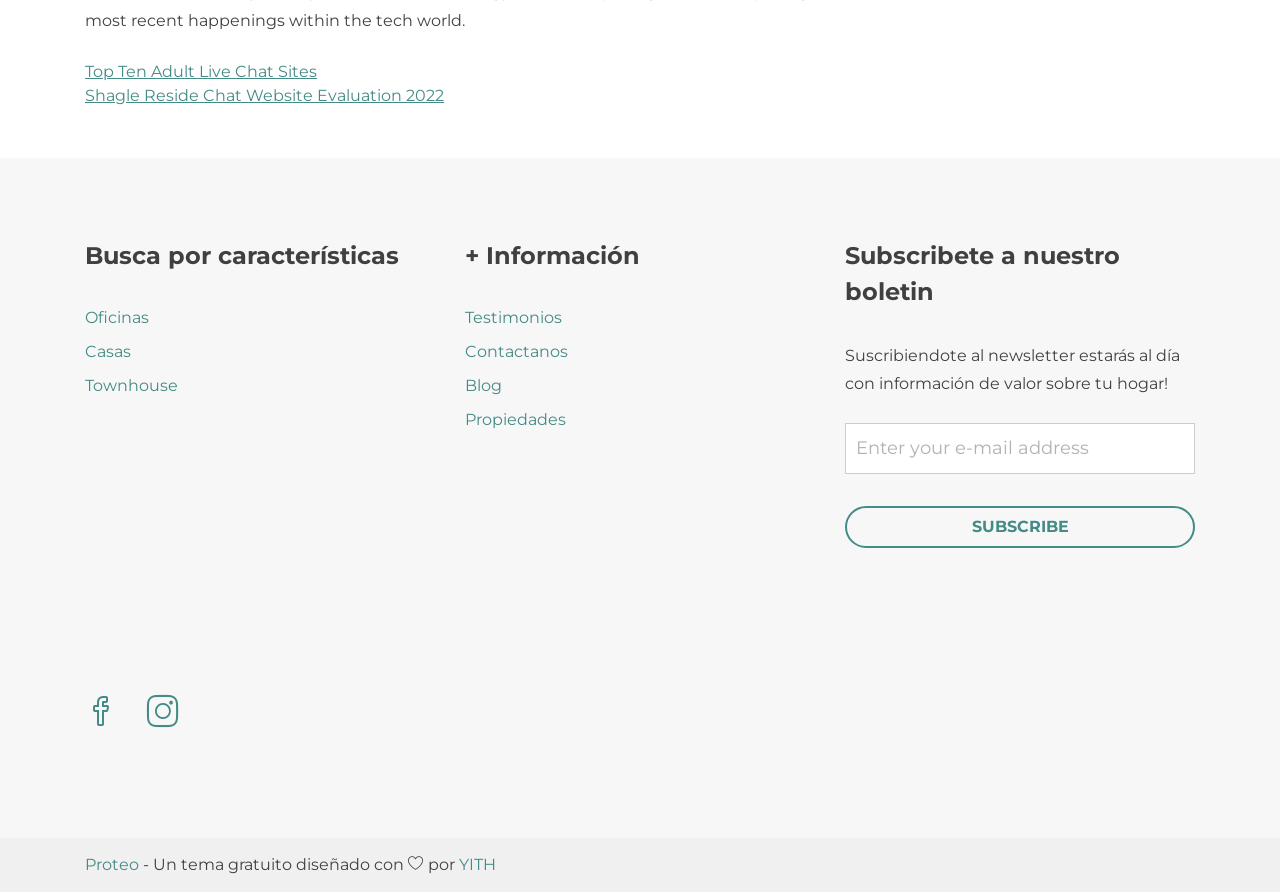Identify and provide the bounding box for the element described by: "title="instagram"".

[0.115, 0.779, 0.14, 0.821]